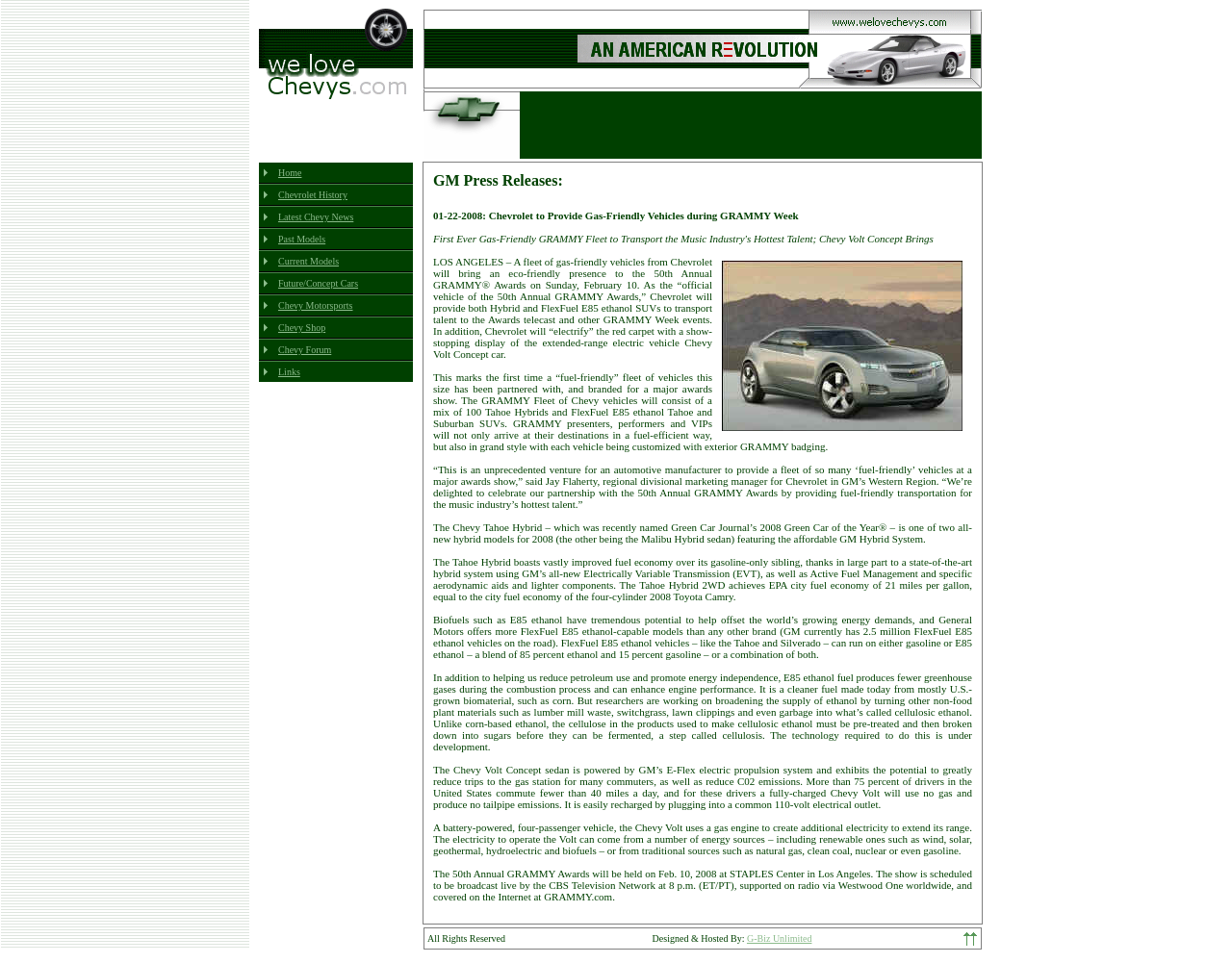Please provide a comprehensive answer to the question below using the information from the image: What is the purpose of the website?

The website appears to be a resource for Chevy car and truck enthusiasts, providing information on news, current models, history, parts for sale, racing, and a free message board, as indicated by the various categories and links on the webpage.